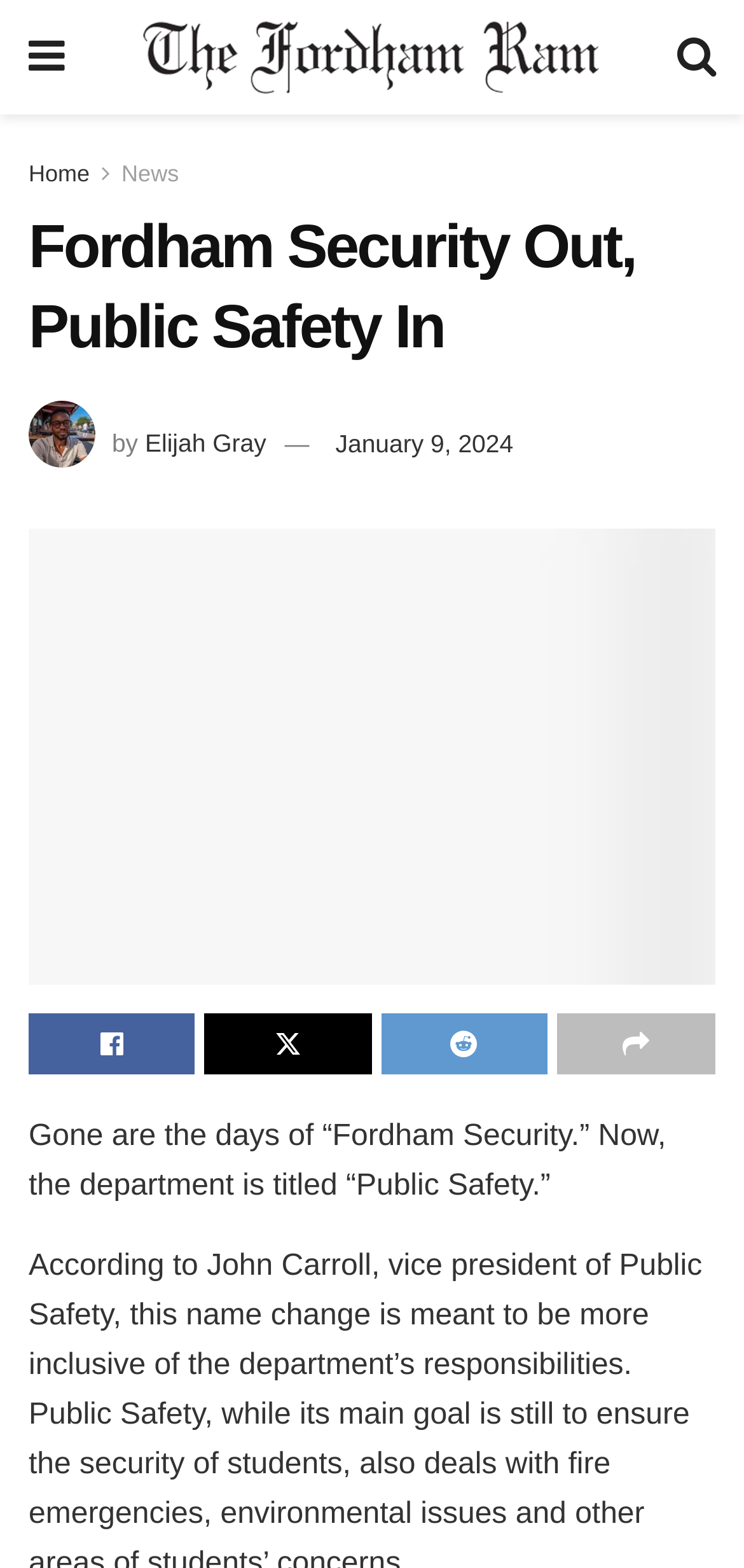Describe all the significant parts and information present on the webpage.

The webpage is an article from The Fordham Ram, with the title "Fordham Security Out, Public Safety In" prominently displayed at the top. Below the title, there is an image of Elijah Gray, the author of the article, accompanied by the text "by" and a link to the author's name. The publication date, January 9, 2024, is also displayed nearby.

The main content of the article starts below the author information, with a large image that spans almost the entire width of the page. The image is likely related to the topic of the article, which is the name change from "Fordham Security" to "Public Safety".

Above the title, there are several links and icons, including a search icon, a link to the homepage, and a link to the news section. There are also social media icons, including Facebook, Twitter, and Instagram, located at the bottom of the page.

The article itself appears to be a short passage, with the text "Gone are the days of “Fordham Security.” Now, the department is titled “Public Safety.”" displayed at the bottom of the page. There are no other images or UI elements besides the ones mentioned above.